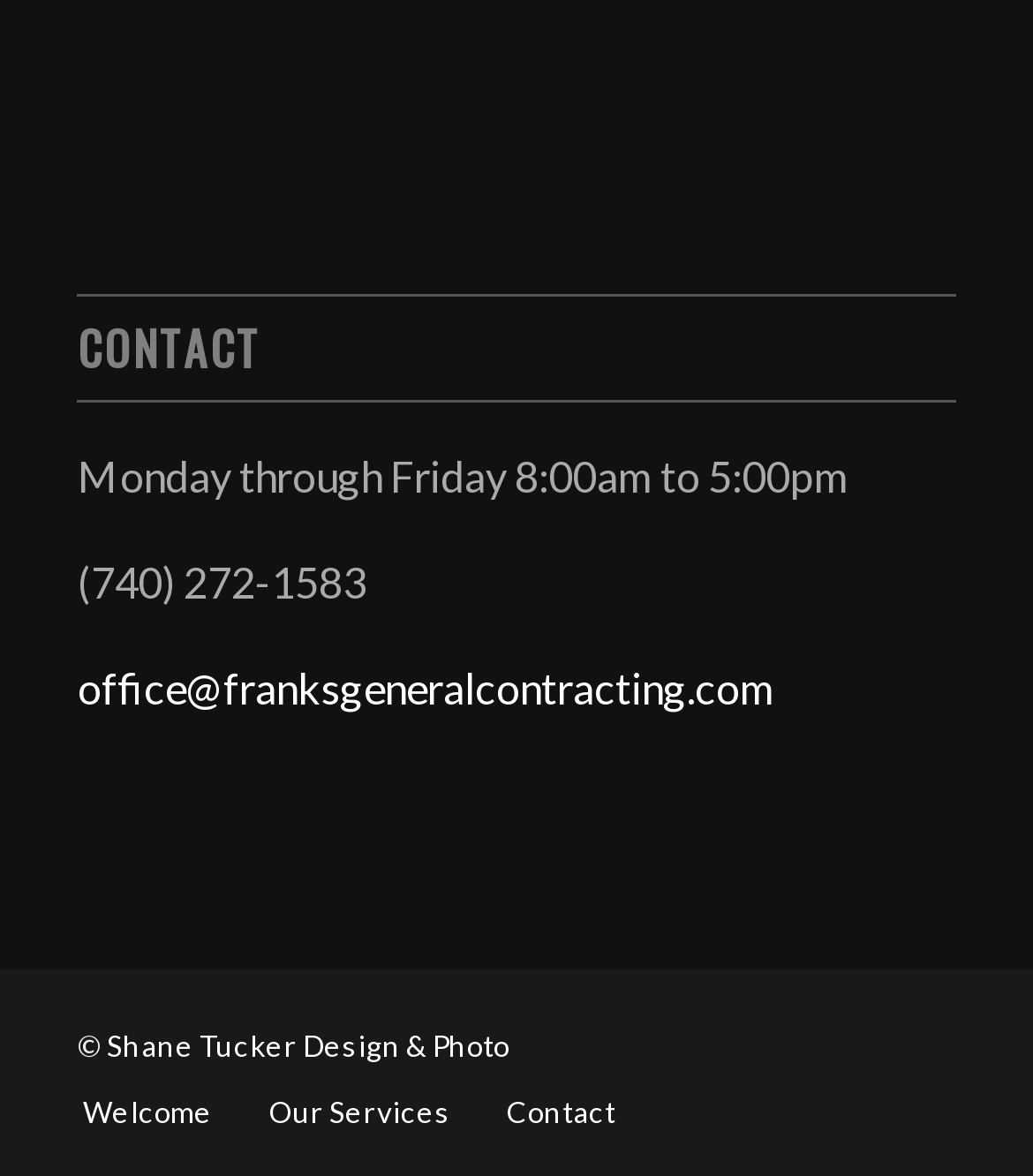Who designed the website?
Please respond to the question with a detailed and informative answer.

I found the website designer by looking at the link element with the text 'Shane Tucker Design & Photo' which is located at the bottom of the page, below the copyright symbol.